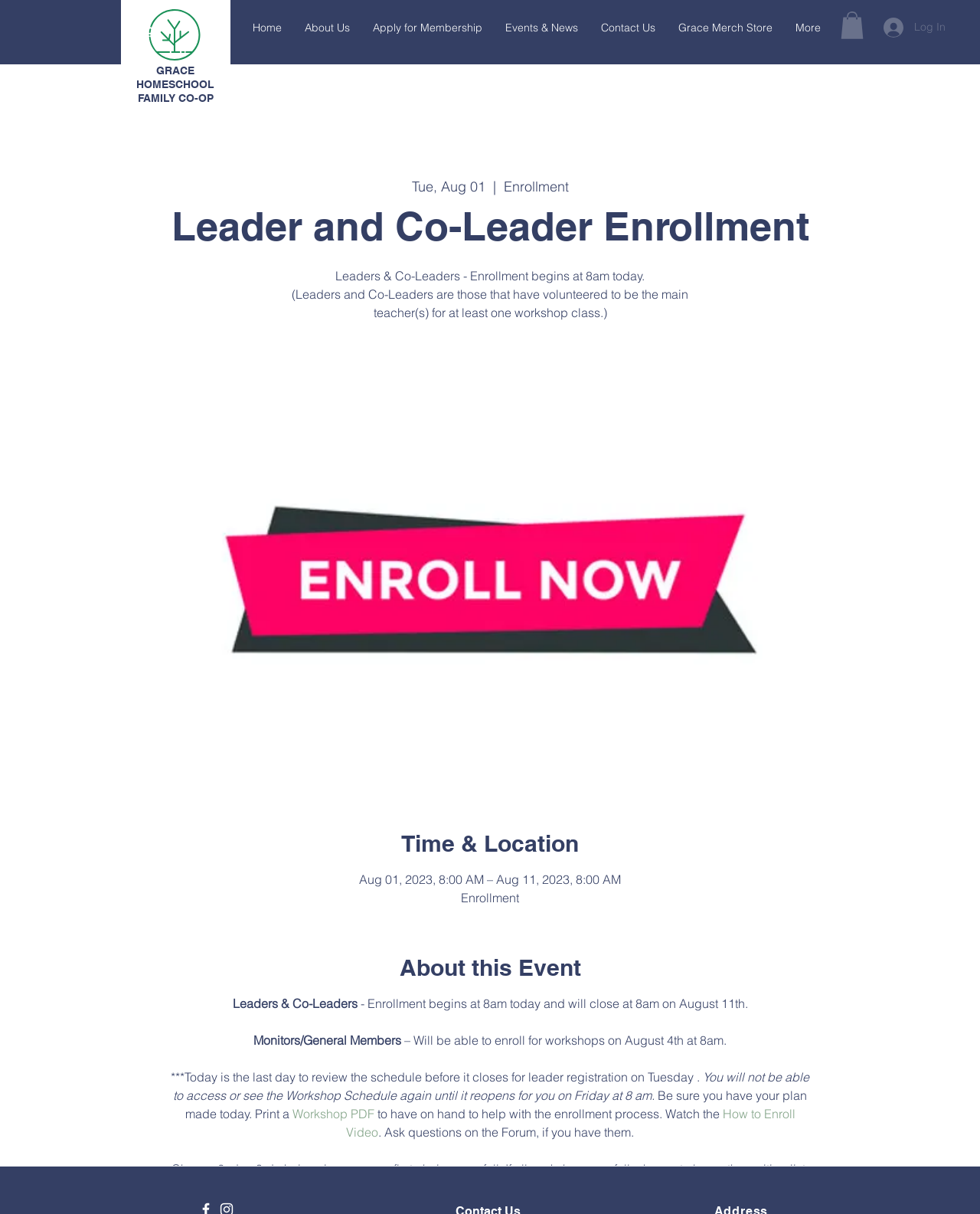Using the information in the image, give a comprehensive answer to the question: 
Who can enroll for workshops on August 4th?

According to the webpage, Monitors/General Members will be able to enroll for workshops on August 4th at 8am, as stated in the text 'Monitors/General Members – Will be able to enroll for workshops on August 4th at 8am.'